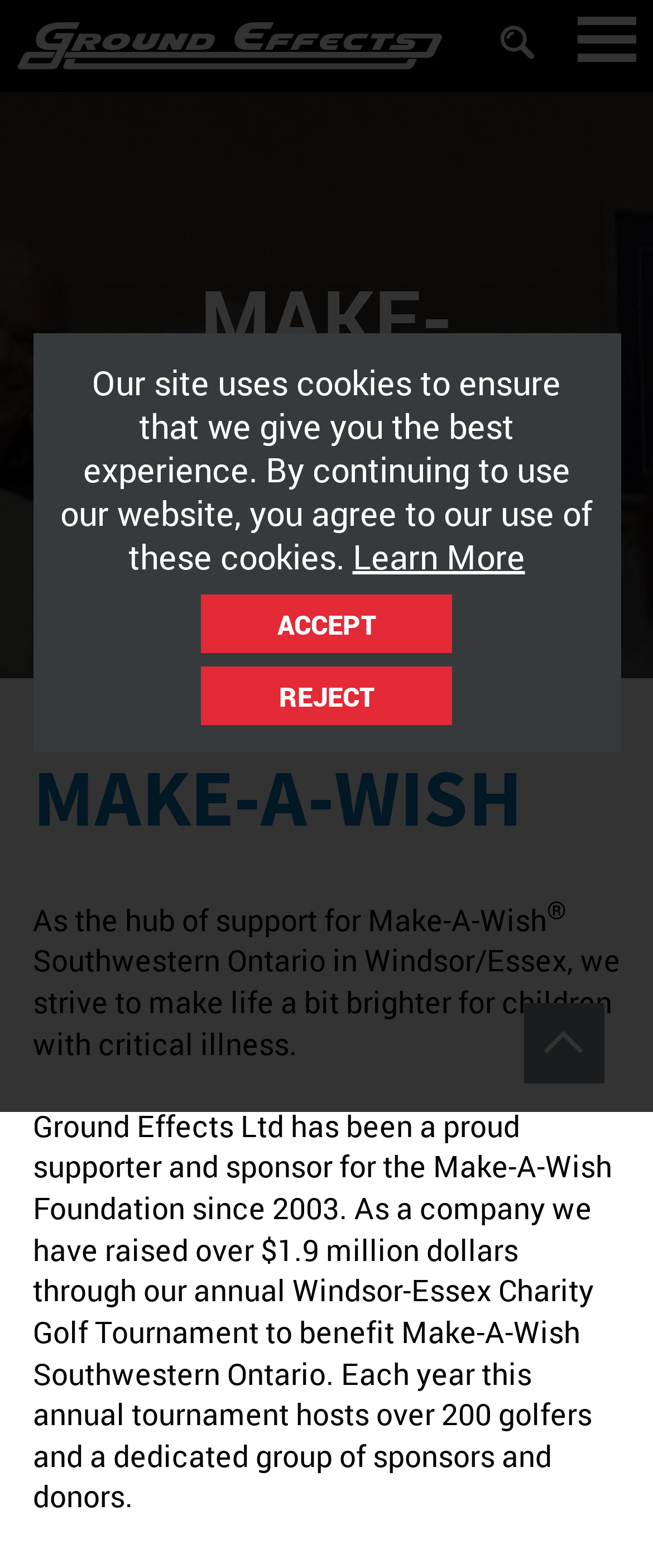Please determine the bounding box coordinates for the UI element described as: "alt="Ground Effects Logo"".

[0.026, 0.011, 0.751, 0.047]